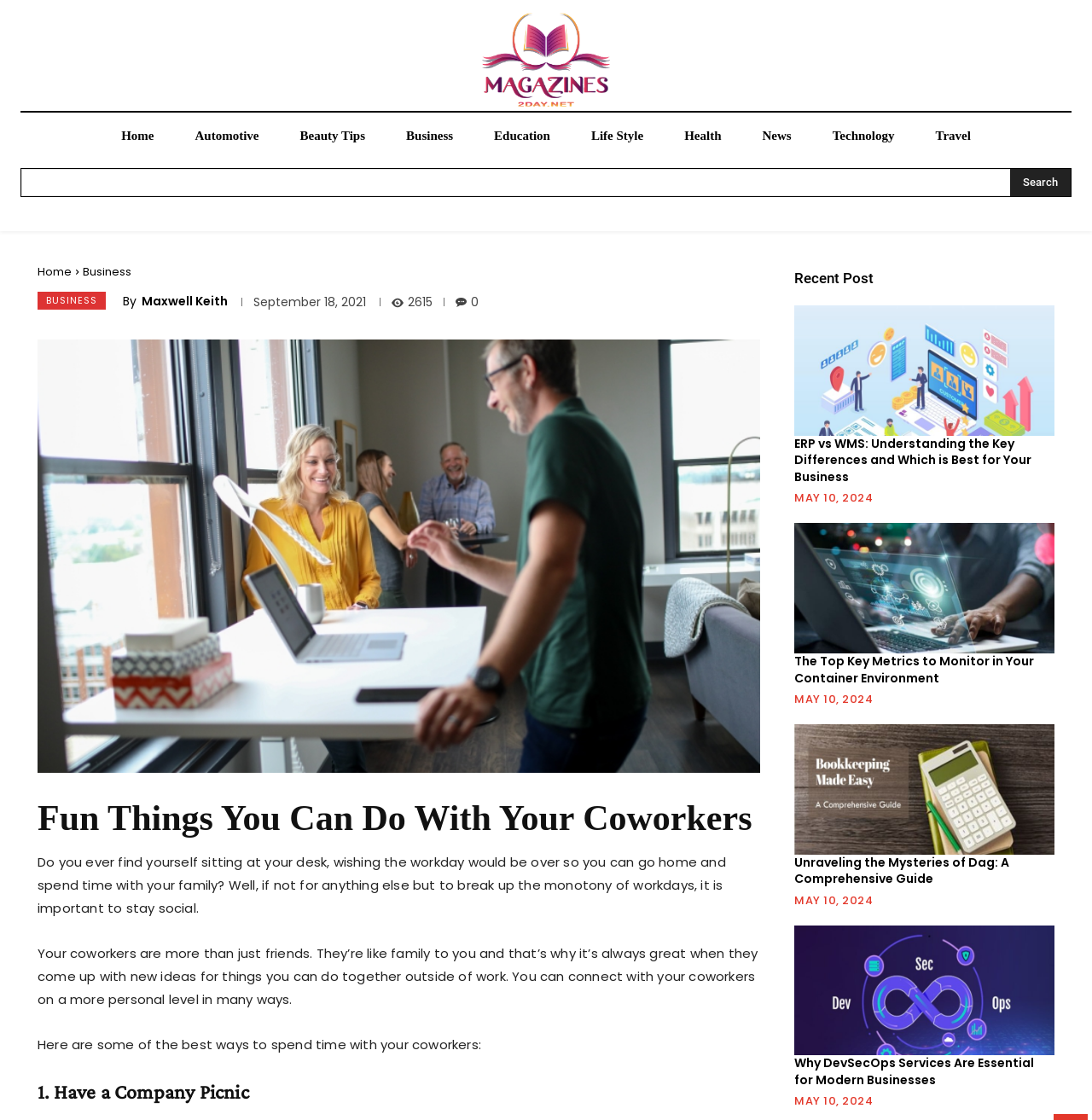Specify the bounding box coordinates of the area to click in order to follow the given instruction: "View the 'Recent Post' section."

[0.727, 0.237, 0.966, 0.261]